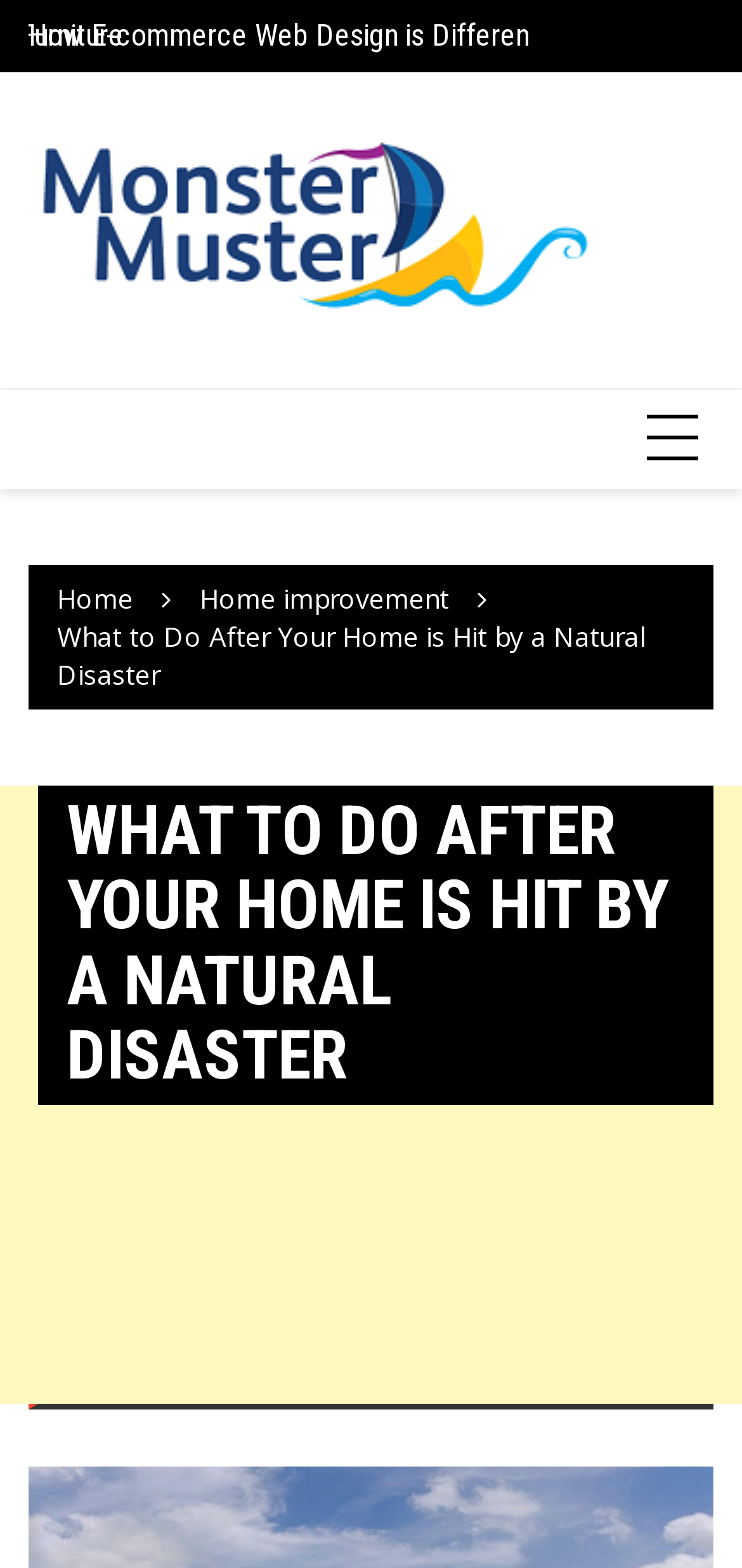Provide the bounding box coordinates, formatted as (top-left x, top-left y, bottom-right x, bottom-right y), with all values being floating point numbers between 0 and 1. Identify the bounding box of the UI element that matches the description: Home

[0.077, 0.37, 0.179, 0.393]